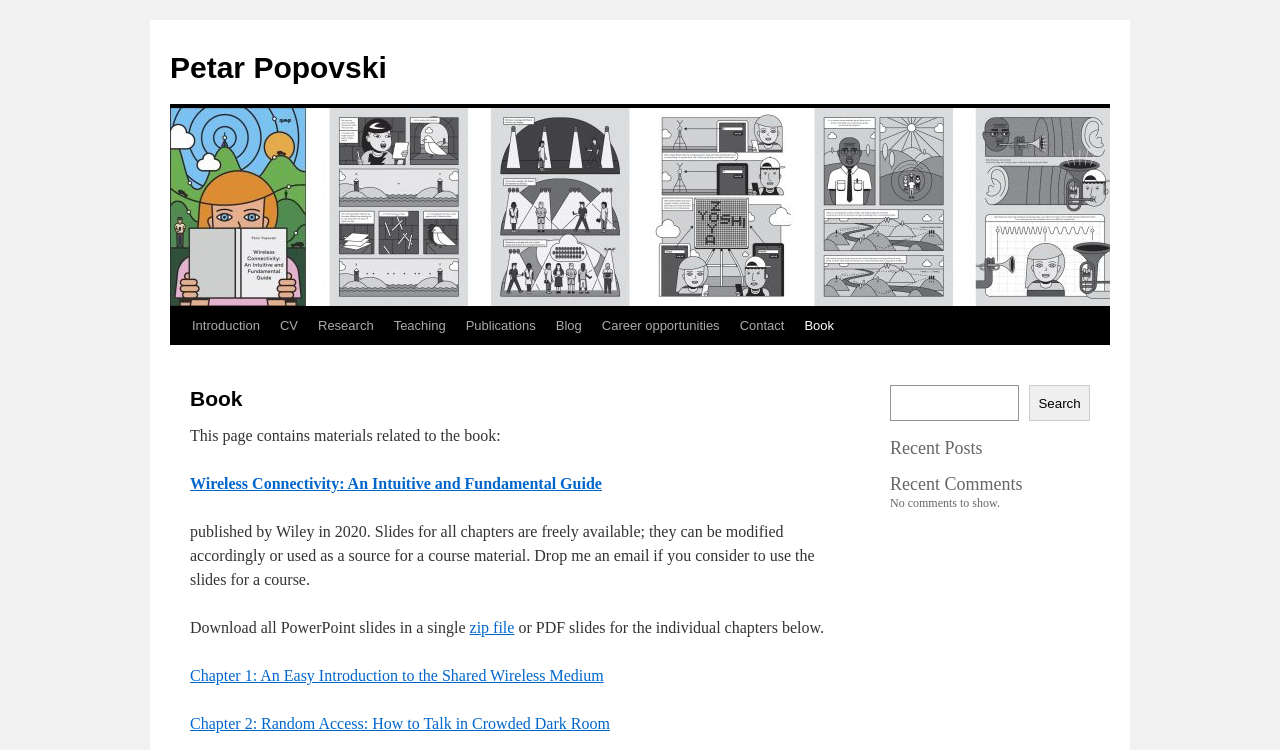Locate the UI element described by CV in the provided webpage screenshot. Return the bounding box coordinates in the format (top-left x, top-left y, bottom-right x, bottom-right y), ensuring all values are between 0 and 1.

[0.211, 0.409, 0.241, 0.46]